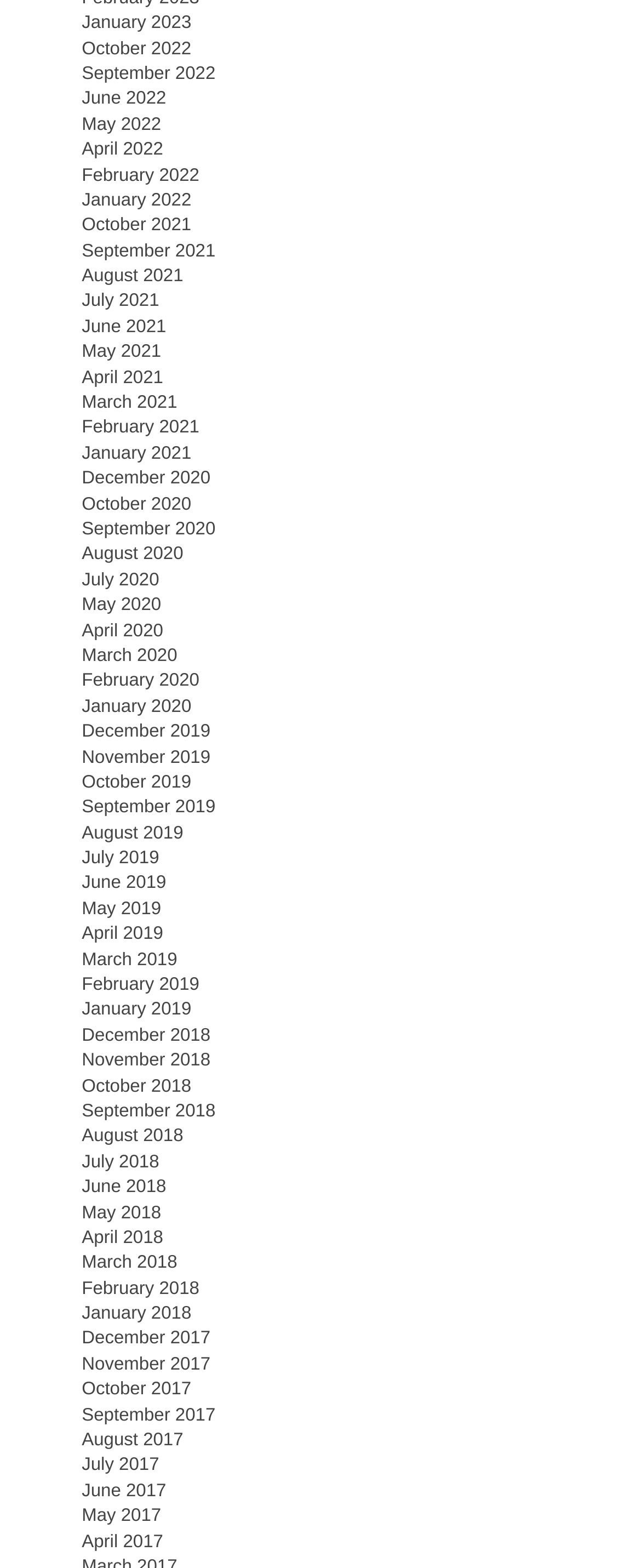Give a concise answer using only one word or phrase for this question:
How many months are listed in 2022?

12